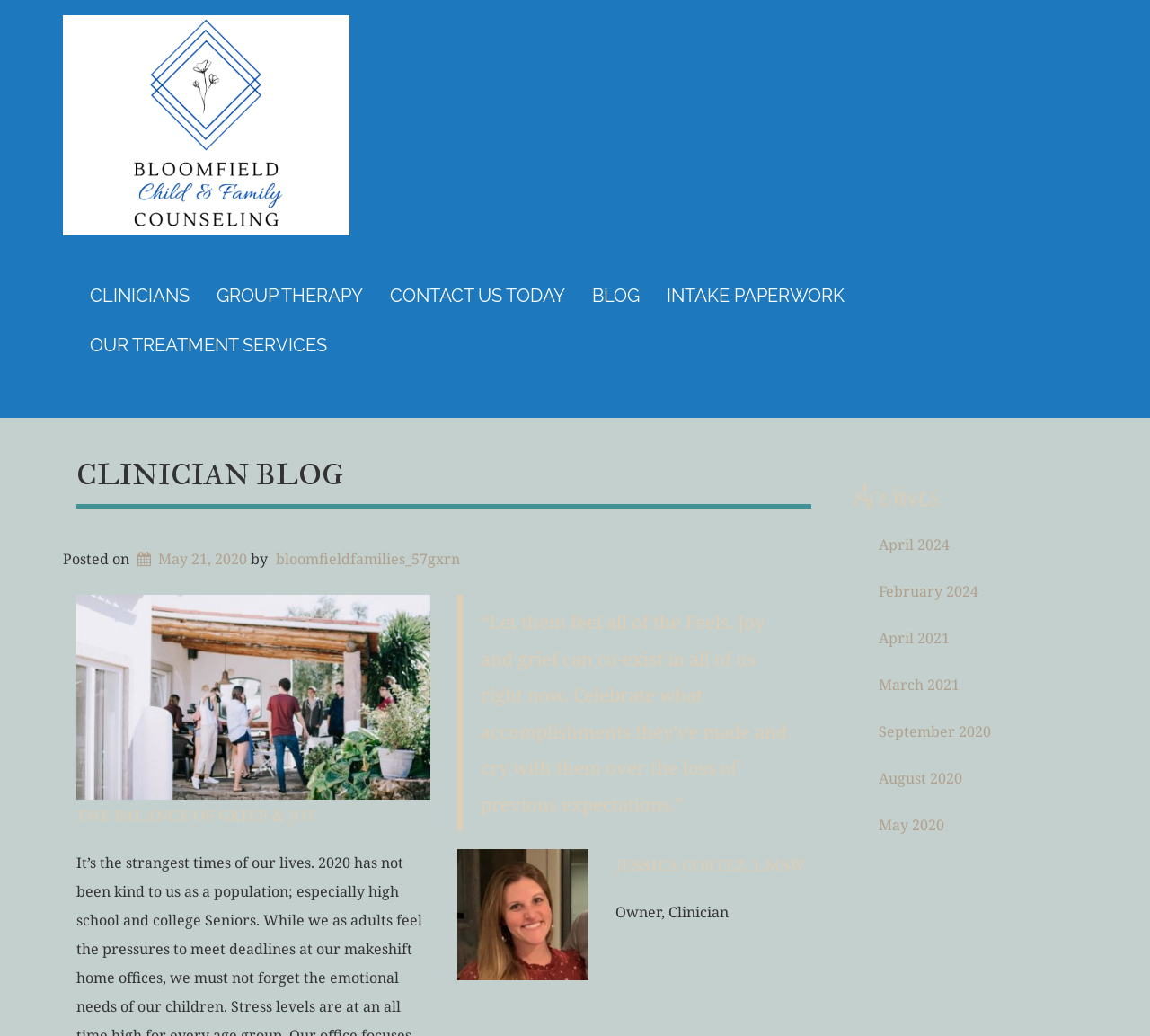What is the topic of the blog post 'THE BALANCE OF GRIEF & JOY'?
Based on the visual, give a brief answer using one word or a short phrase.

Coping with grief and joy